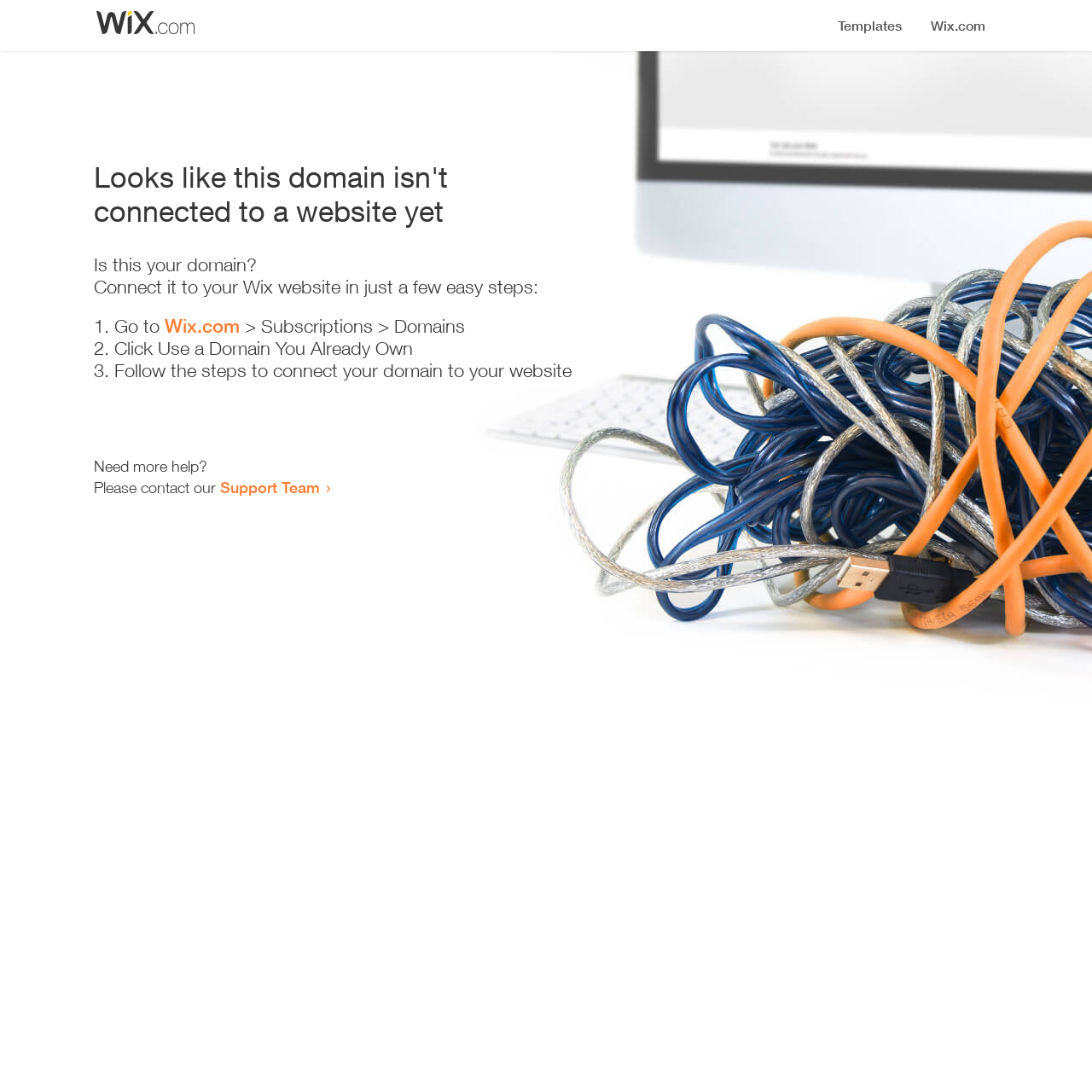Respond with a single word or phrase to the following question: How many steps are required to connect the domain?

3